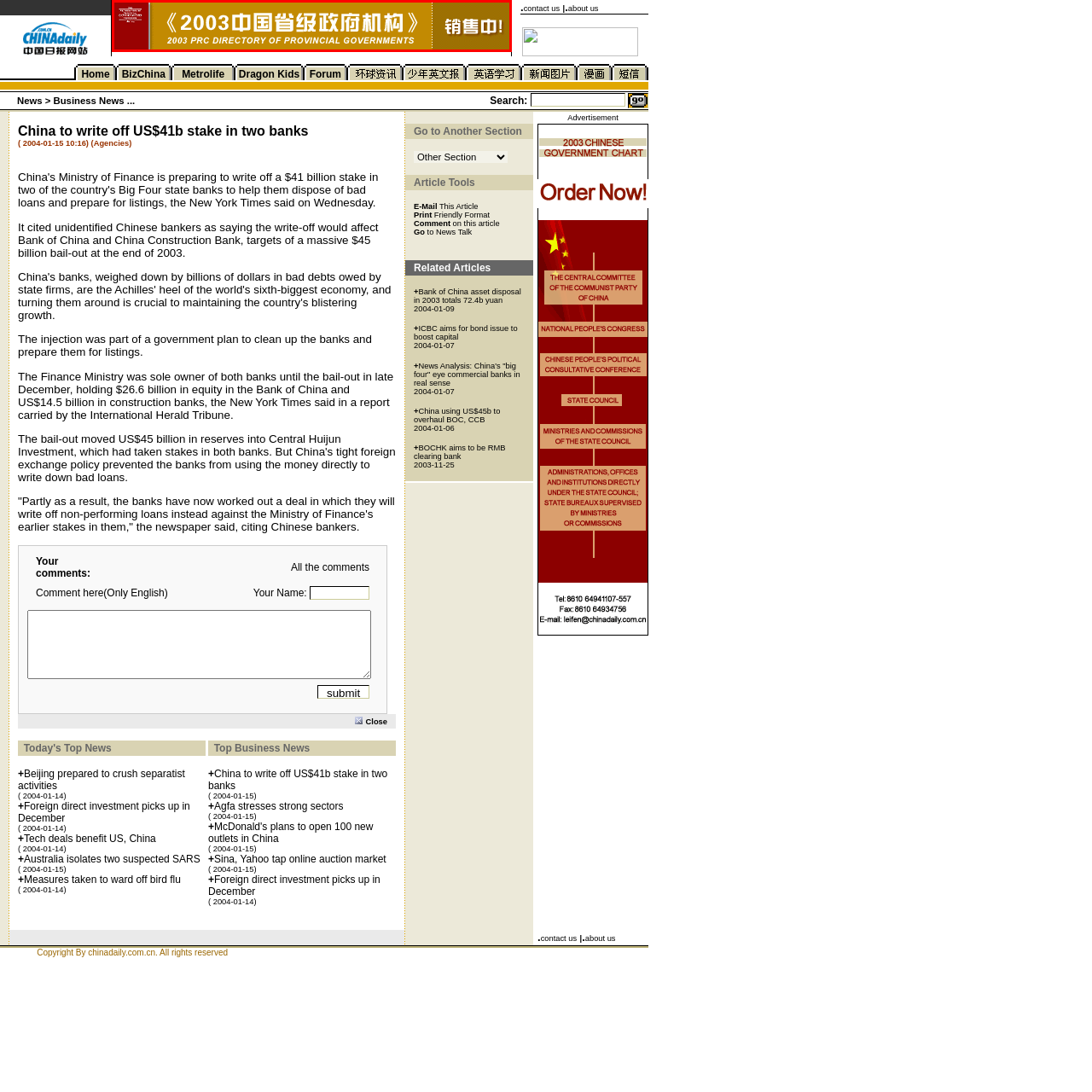What languages are used in the title of the banner?
Please examine the image within the red bounding box and provide your answer using just one word or phrase.

Chinese and English